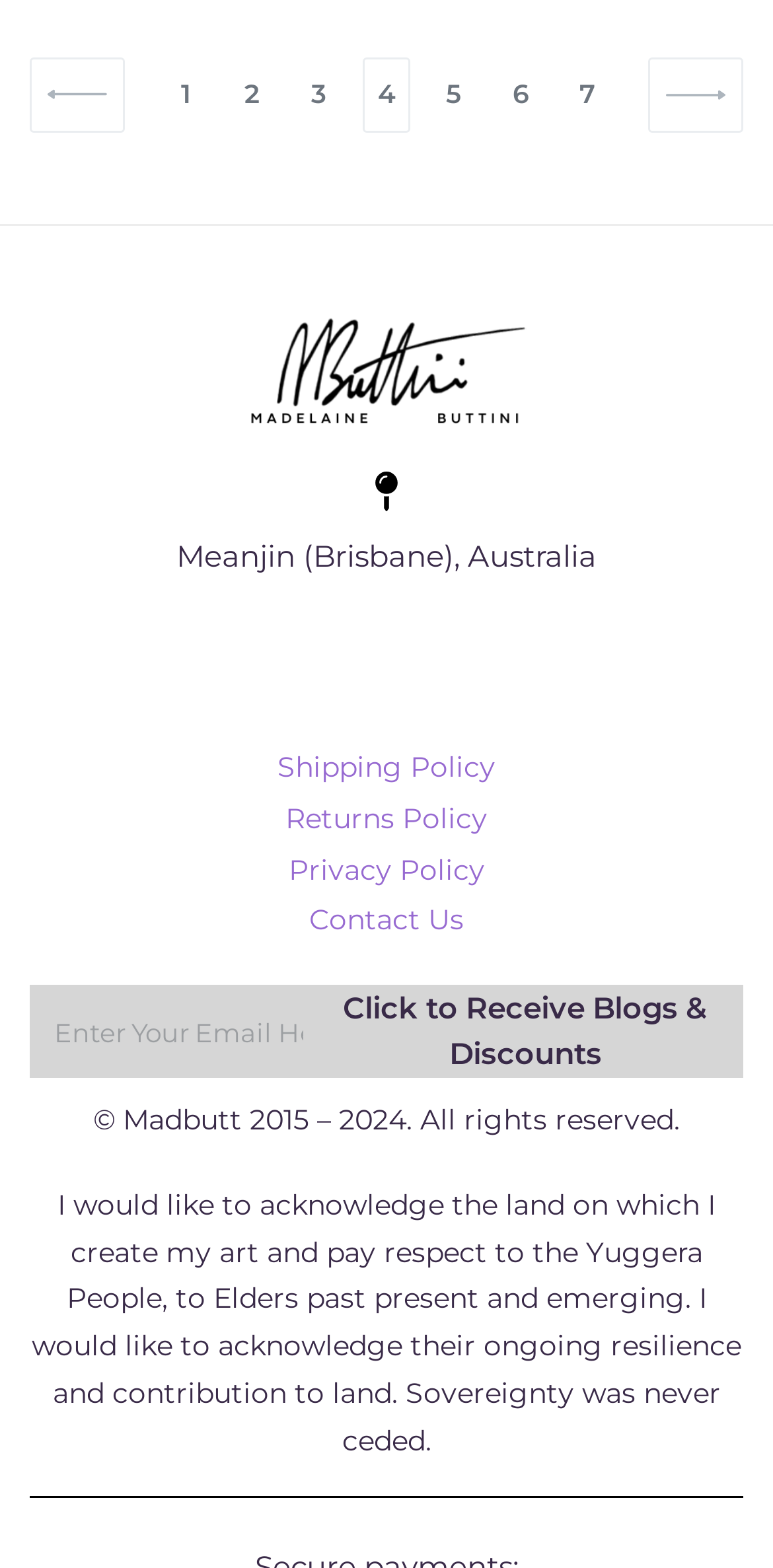Answer this question in one word or a short phrase: What is the location mentioned on the webpage?

Meanjin (Brisbane), Australia